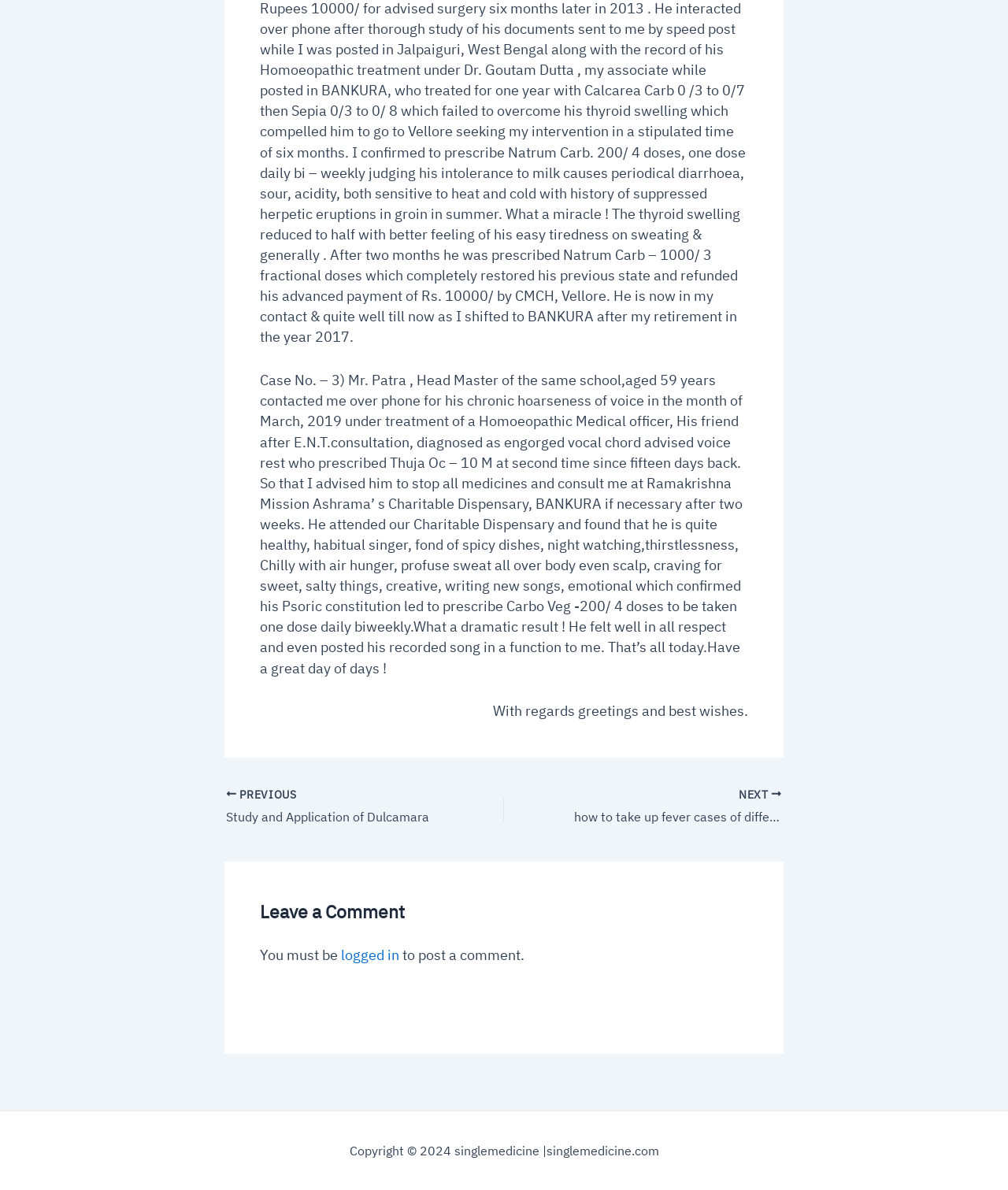What is the occupation of Mr. Patra?
Answer the question with as much detail as you can, using the image as a reference.

From the text, it is mentioned that 'Mr. Patra, Head Master of the same school...' which indicates that Mr. Patra is the Head Master of a school.